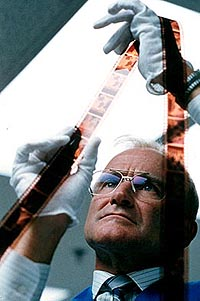Answer the following query concisely with a single word or phrase:
What is the character examining?

A strip of film